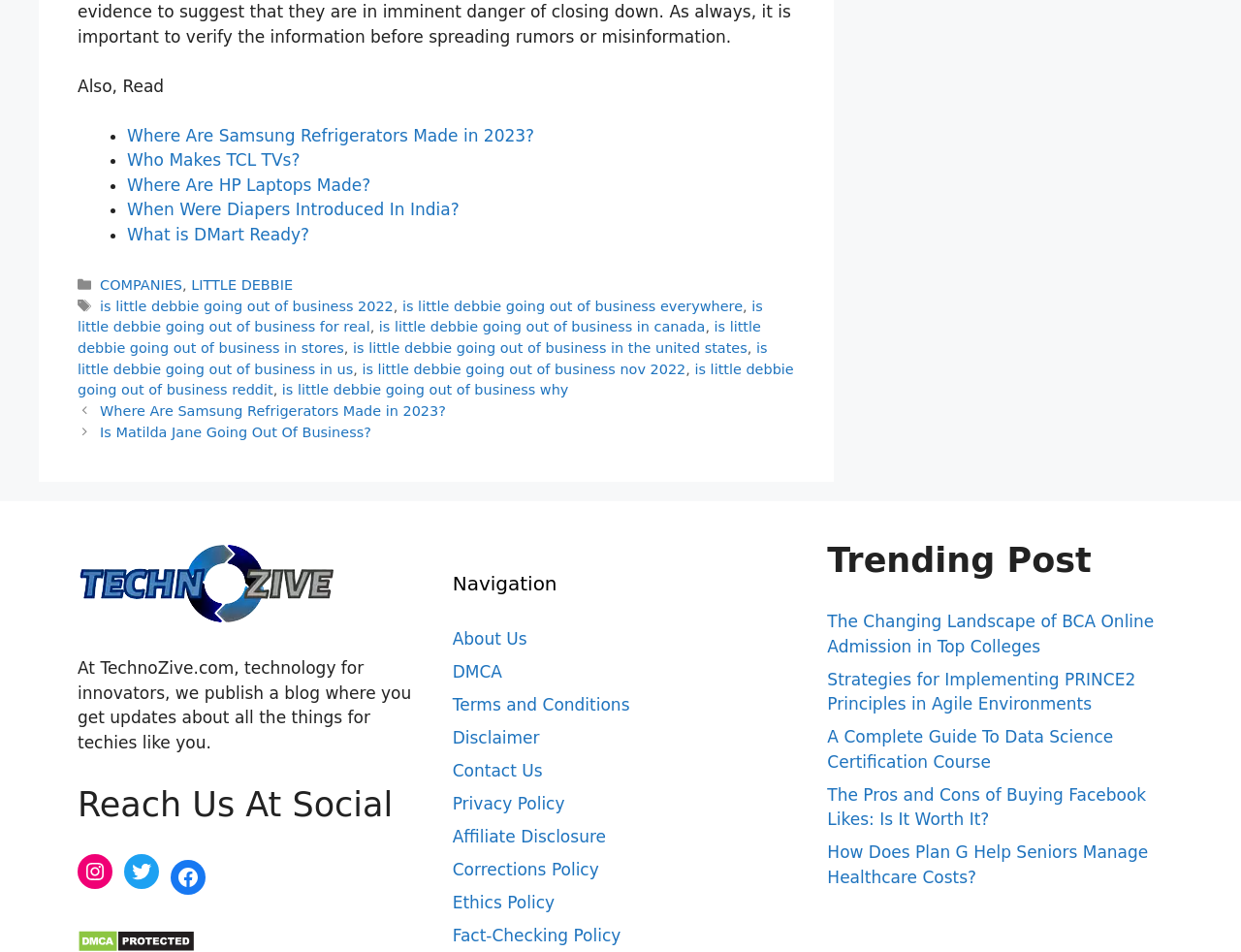Provide a single word or phrase answer to the question: 
How many social media links are listed?

3